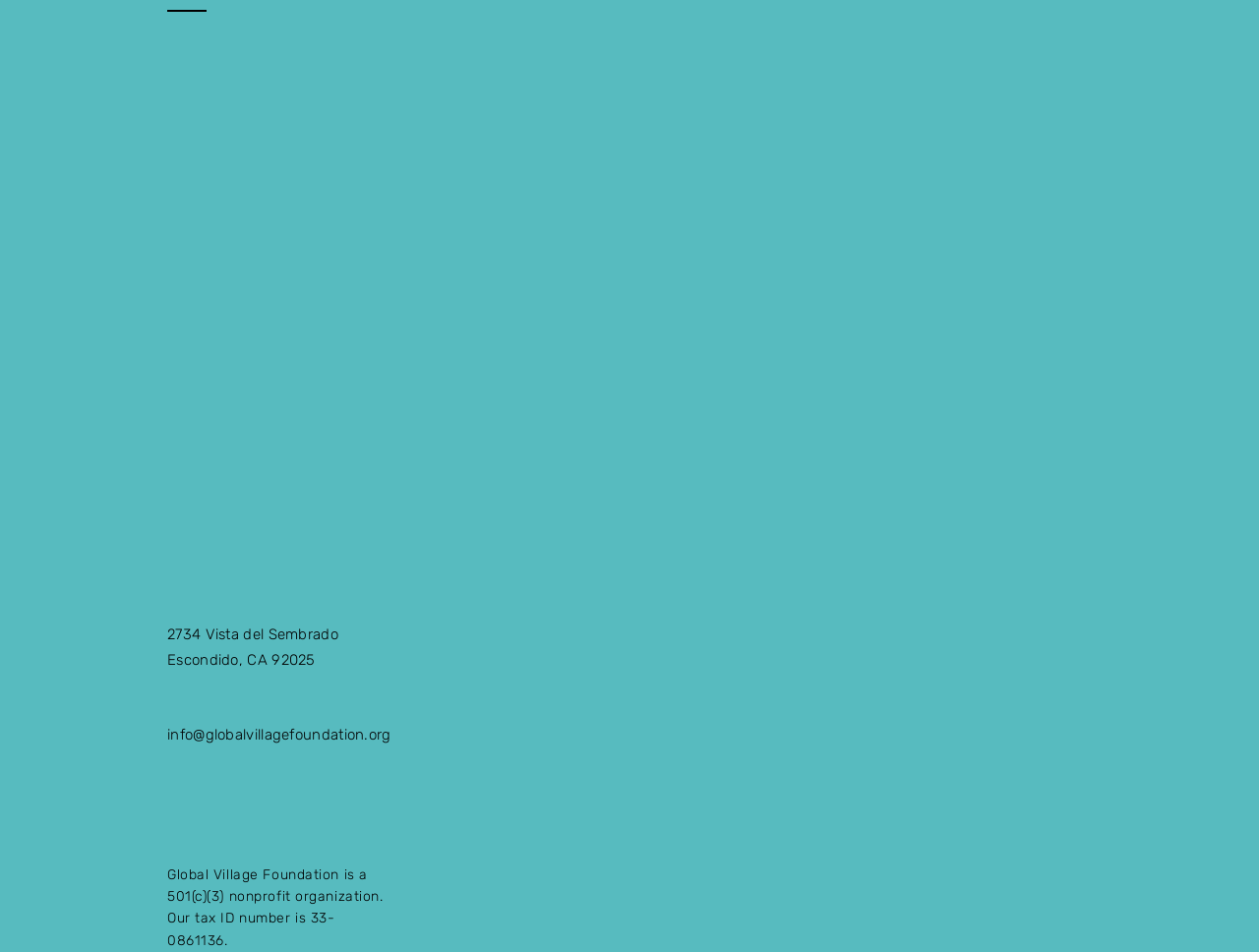Using the elements shown in the image, answer the question comprehensively: What is the email address of Global Village Foundation?

I found the email address by looking at the link element with the content 'info@globalvillagefoundation.org' which is located below the address.